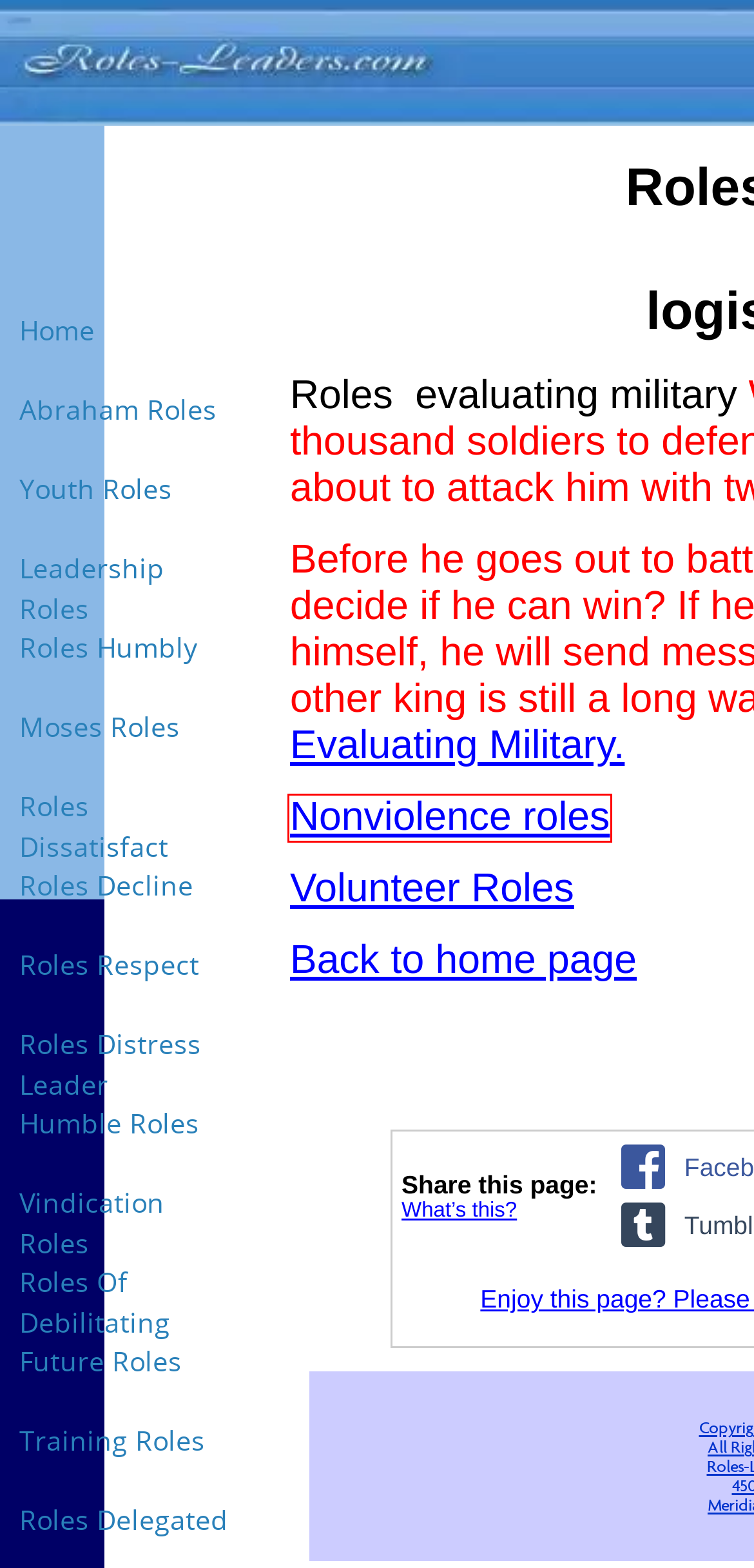Given a screenshot of a webpage with a red bounding box highlighting a UI element, determine which webpage description best matches the new webpage that appears after clicking the highlighted element. Here are the candidates:
A. Roles Conflicting
B. The Free Website Directory
C. Süpertotobet Giriş | Güncel Süpertotobet Giriş Link 2024
D. Volunteer Roles
E. Free website submission directory
F. Seo BlaHoo Web Directory
G. Roles
H. Nonviolence Roles

H